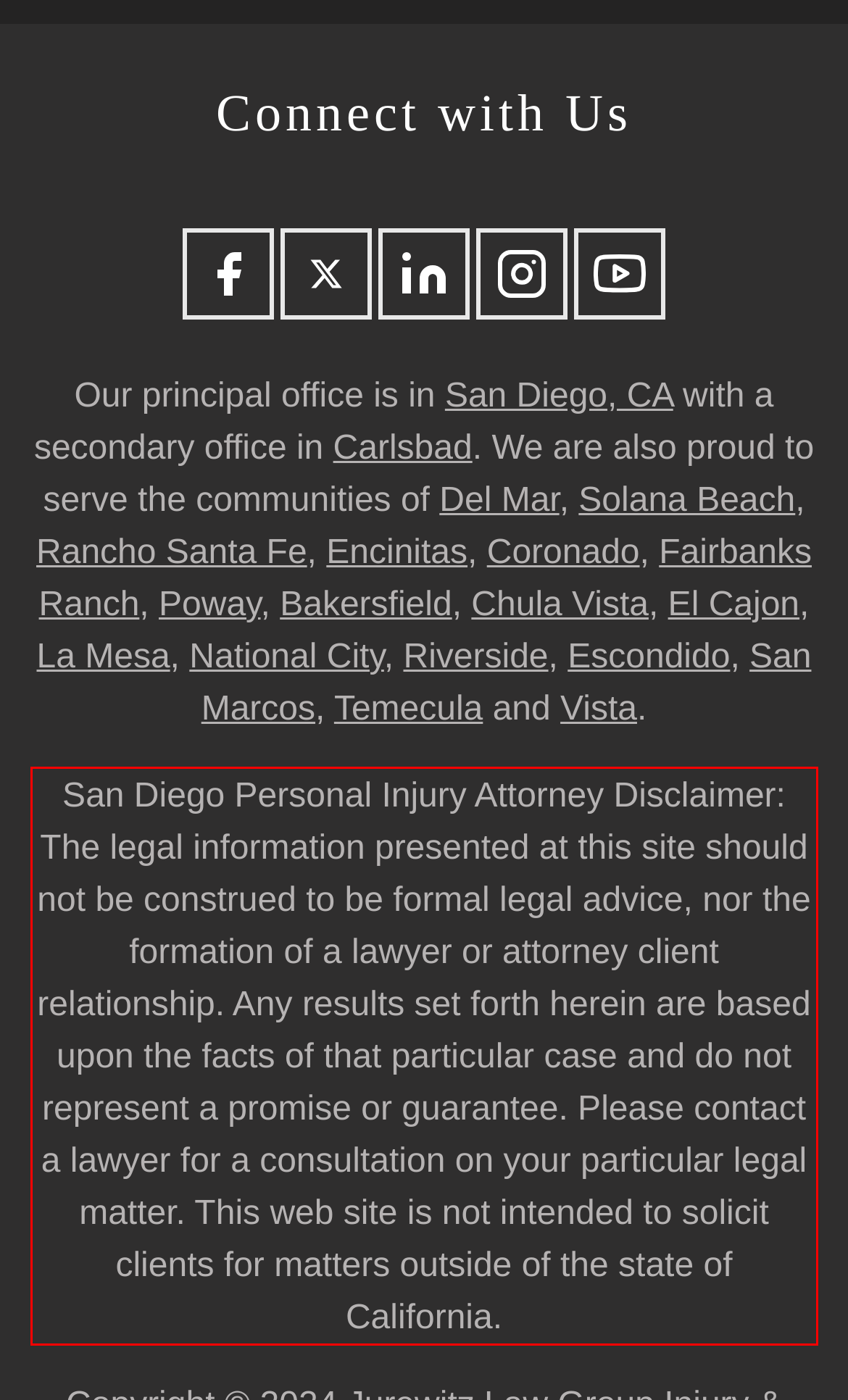Identify and extract the text within the red rectangle in the screenshot of the webpage.

San Diego Personal Injury Attorney Disclaimer: The legal information presented at this site should not be construed to be formal legal advice, nor the formation of a lawyer or attorney client relationship. Any results set forth herein are based upon the facts of that particular case and do not represent a promise or guarantee. Please contact a lawyer for a consultation on your particular legal matter. This web site is not intended to solicit clients for matters outside of the state of California.